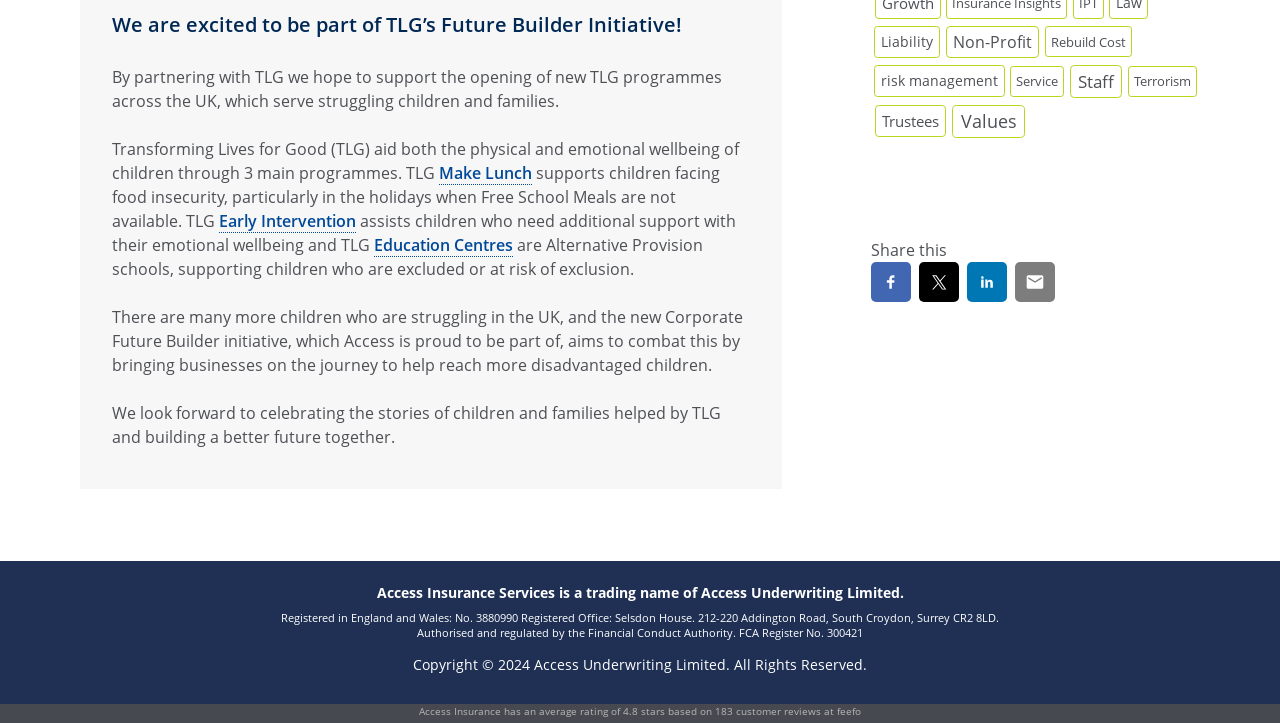Determine the bounding box of the UI element mentioned here: "Staff". The coordinates must be in the format [left, top, right, bottom] with values ranging from 0 to 1.

[0.836, 0.089, 0.877, 0.135]